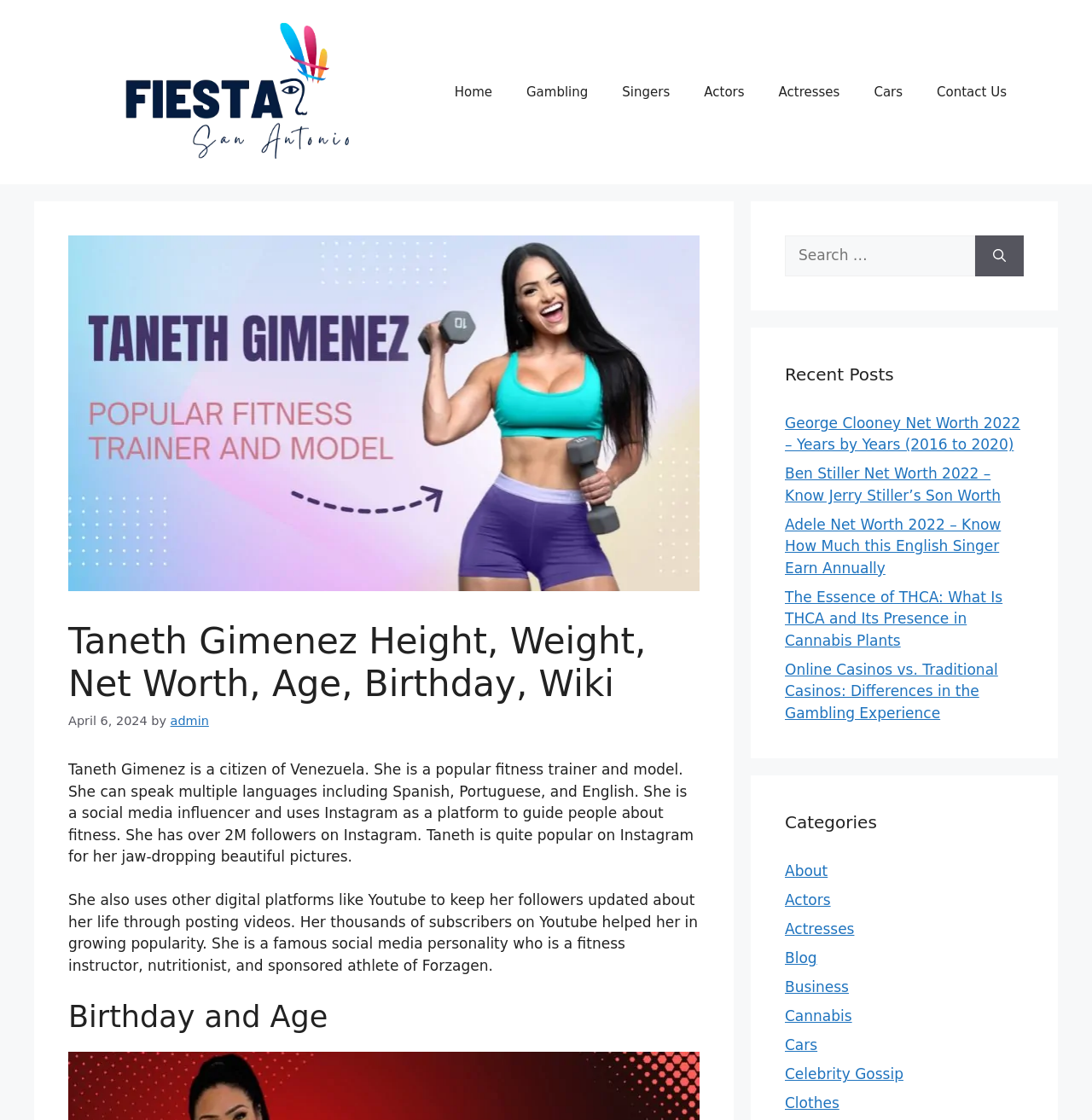Please identify the bounding box coordinates of the area I need to click to accomplish the following instruction: "Read about George Clooney's net worth".

[0.719, 0.37, 0.934, 0.405]